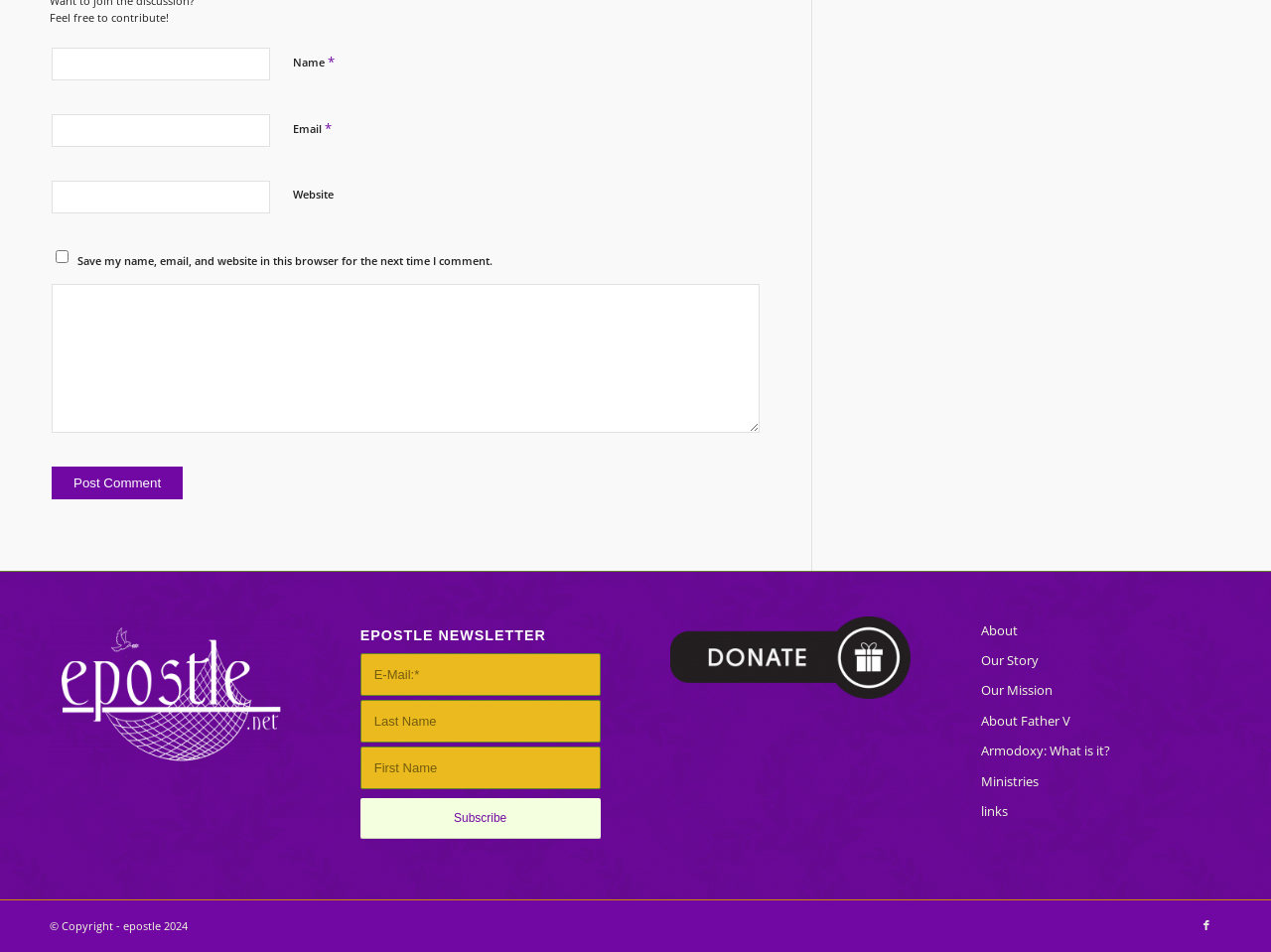Given the element description, predict the bounding box coordinates in the format (top-left x, top-left y, bottom-right x, bottom-right y). Make sure all values are between 0 and 1. Here is the element description: Armodoxy: What is it?

[0.772, 0.774, 0.961, 0.806]